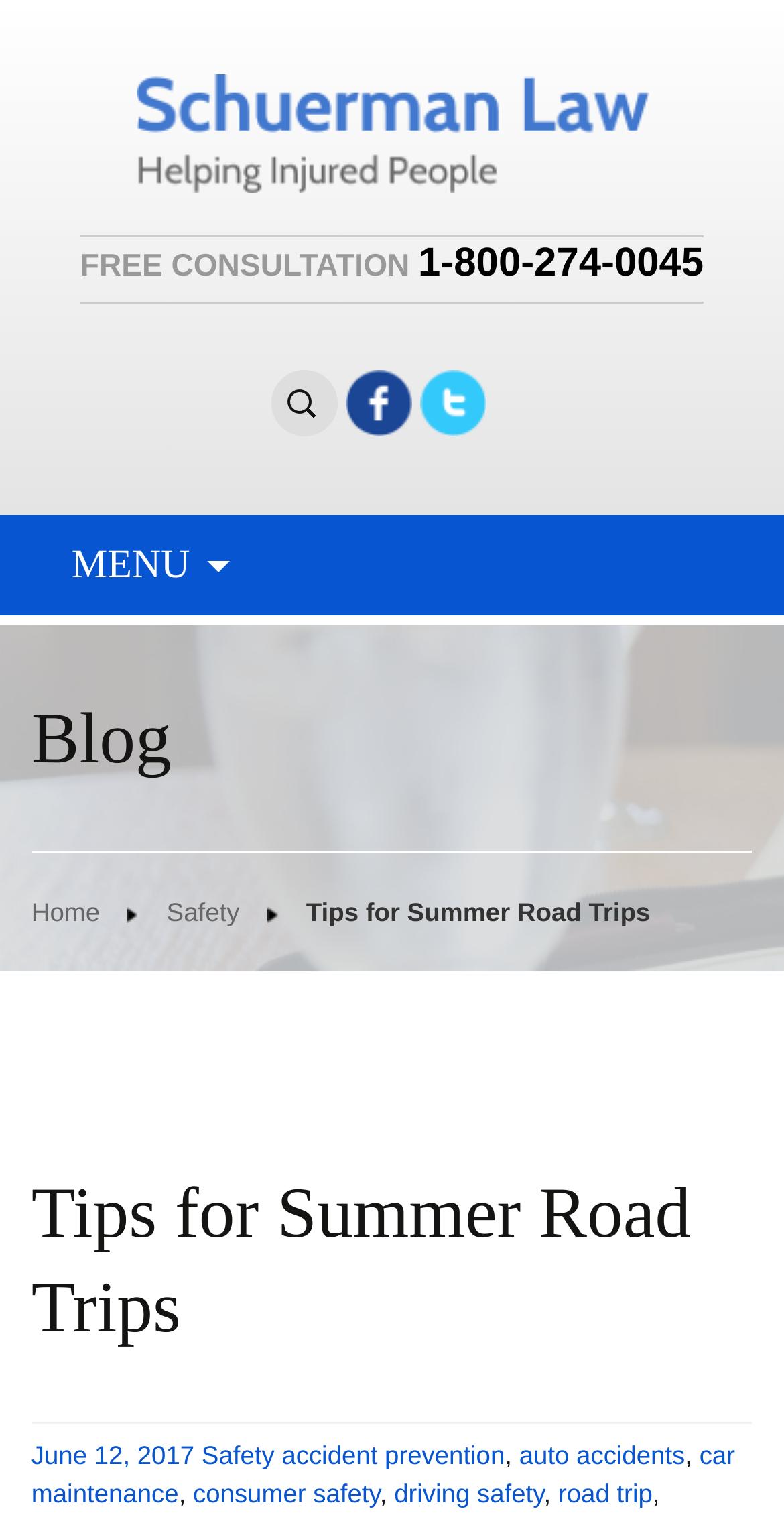What are some related topics to the blog post?
Answer the question with a detailed and thorough explanation.

I found the related topics by looking at the link elements with the descriptions 'Safety', 'accident prevention', 'auto accidents', 'car maintenance', 'consumer safety', 'driving safety', and 'road trip' which are located near the bottom of the webpage.